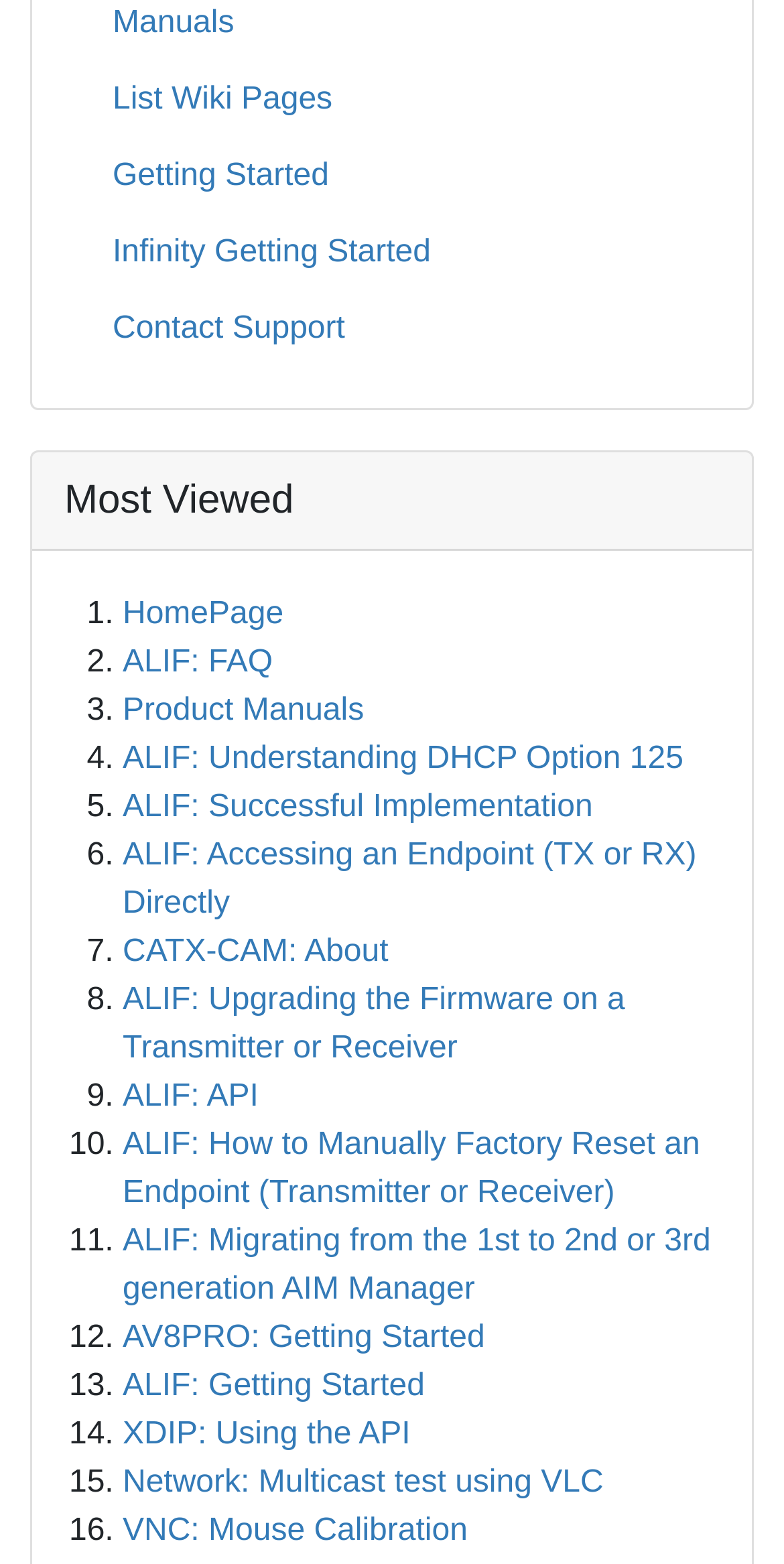Please find the bounding box coordinates of the element that needs to be clicked to perform the following instruction: "Read the most viewed page 'HomePage'". The bounding box coordinates should be four float numbers between 0 and 1, represented as [left, top, right, bottom].

[0.156, 0.382, 0.362, 0.404]